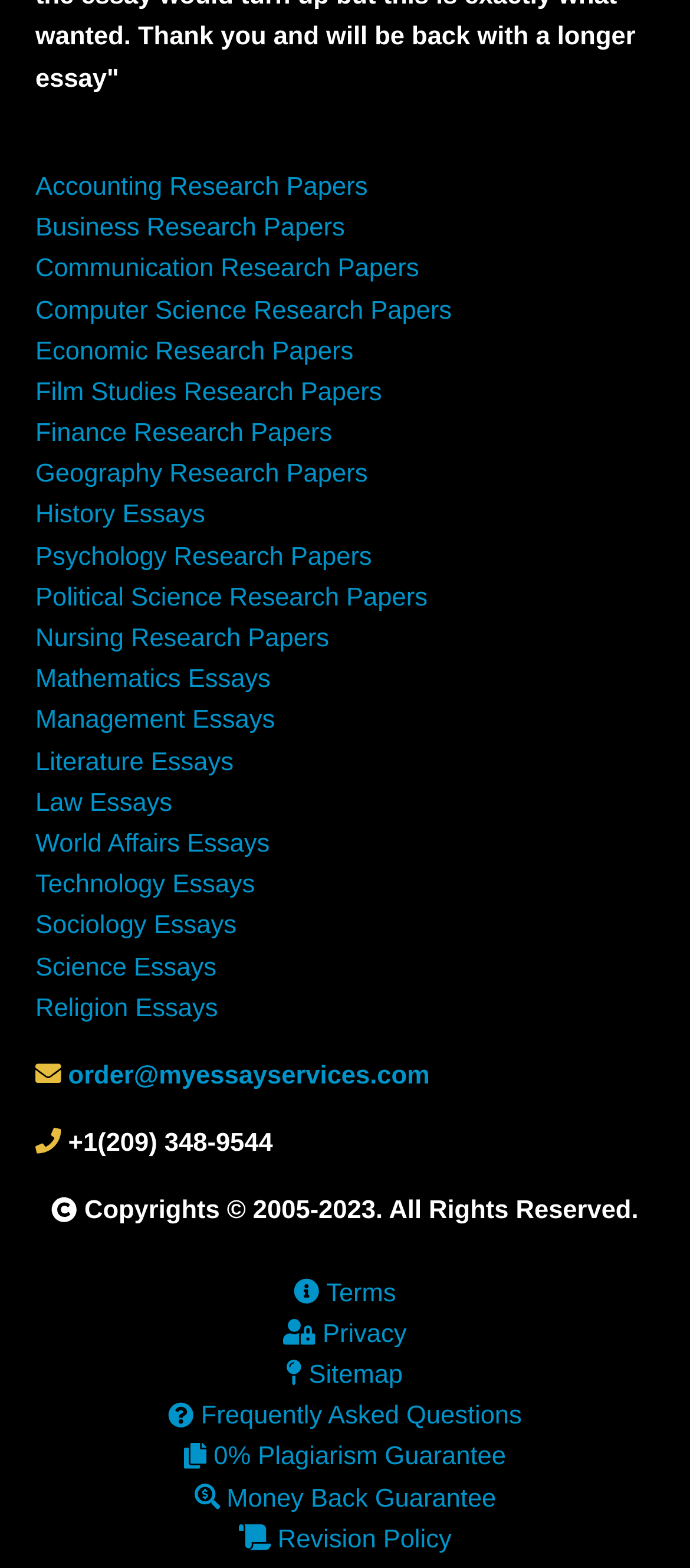Answer the question in a single word or phrase:
What is the copyright year range displayed at the bottom?

2005-2023